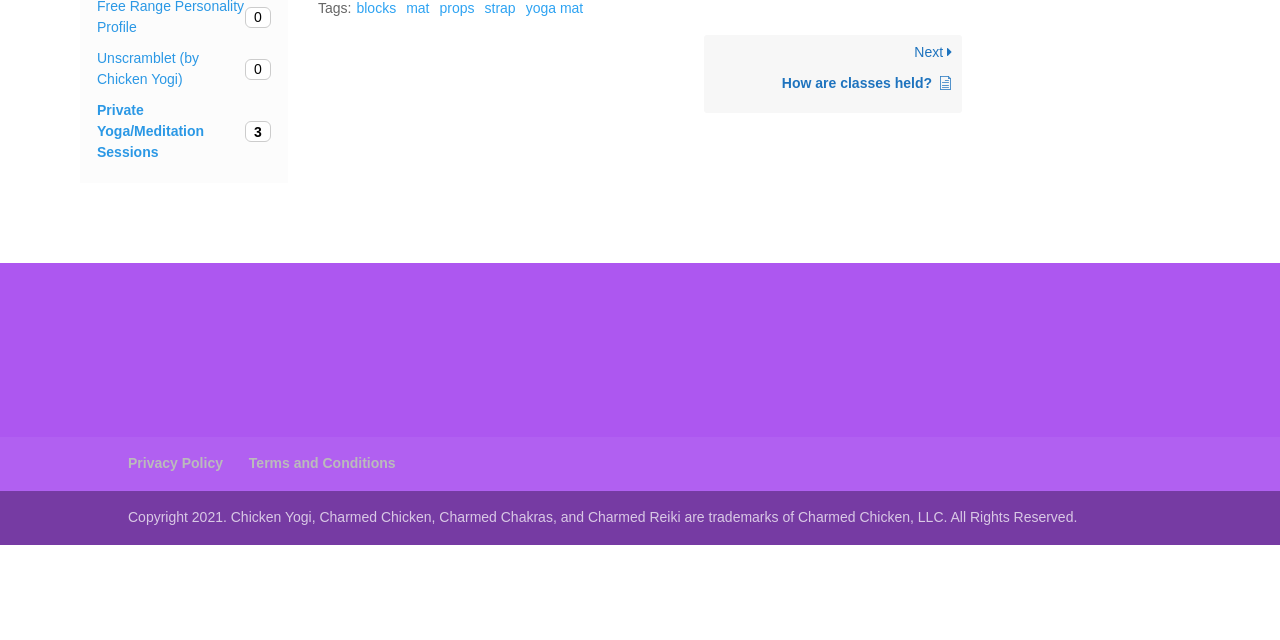Locate and provide the bounding box coordinates for the HTML element that matches this description: "Private Yoga/Meditation Sessions 3".

[0.076, 0.157, 0.212, 0.255]